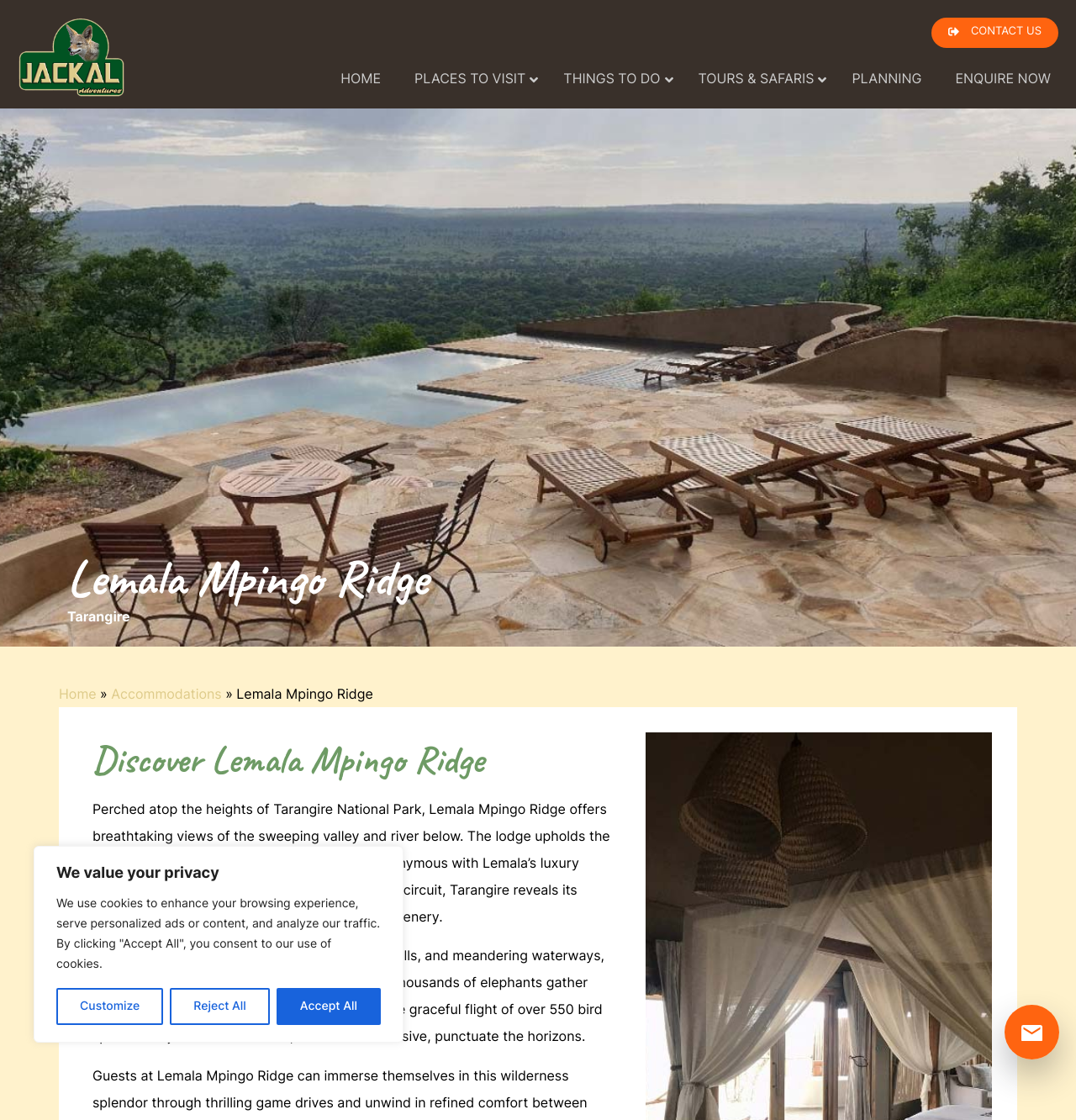Respond with a single word or phrase for the following question: 
What is the location of the lodge?

Tarangire National Park